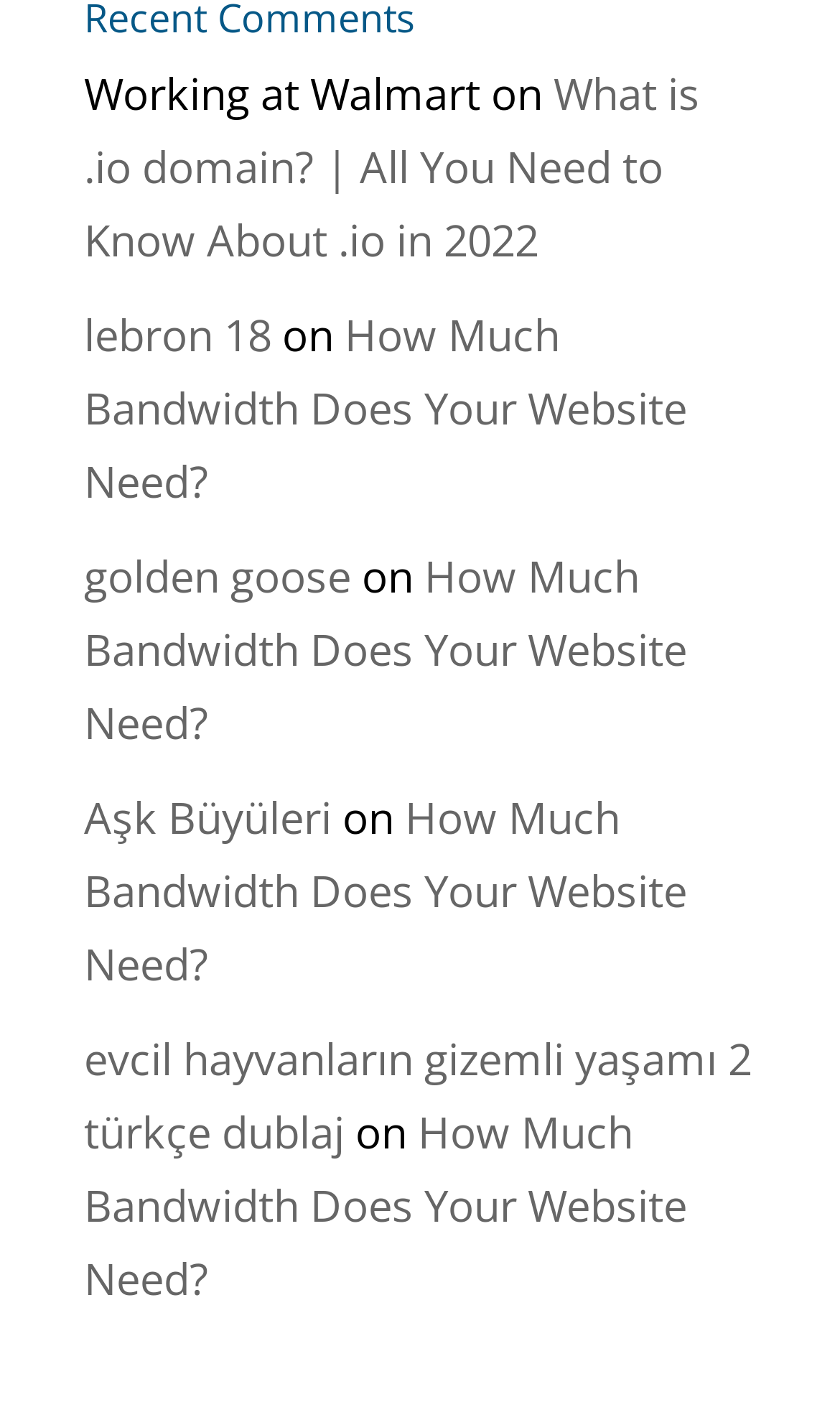Use a single word or phrase to respond to the question:
What is the first link on the webpage?

What is .io domain?